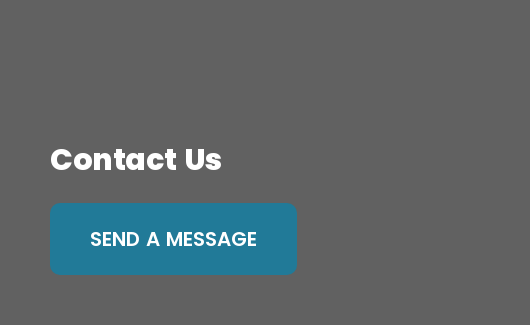What type of services is the design ideal for?
From the image, respond using a single word or phrase.

HVAC services